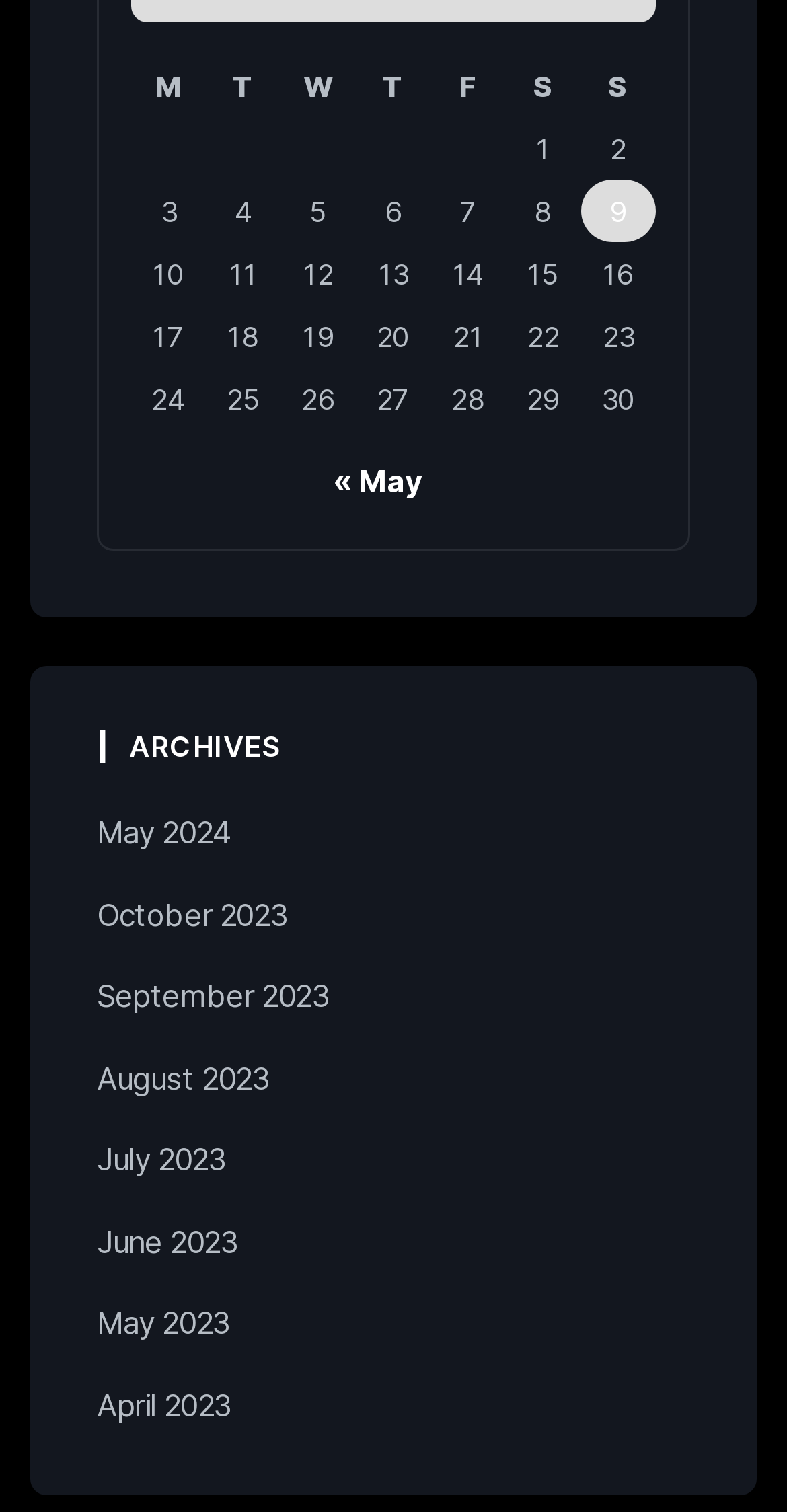Please locate the clickable area by providing the bounding box coordinates to follow this instruction: "Navigate to the previous month".

[0.423, 0.306, 0.537, 0.331]